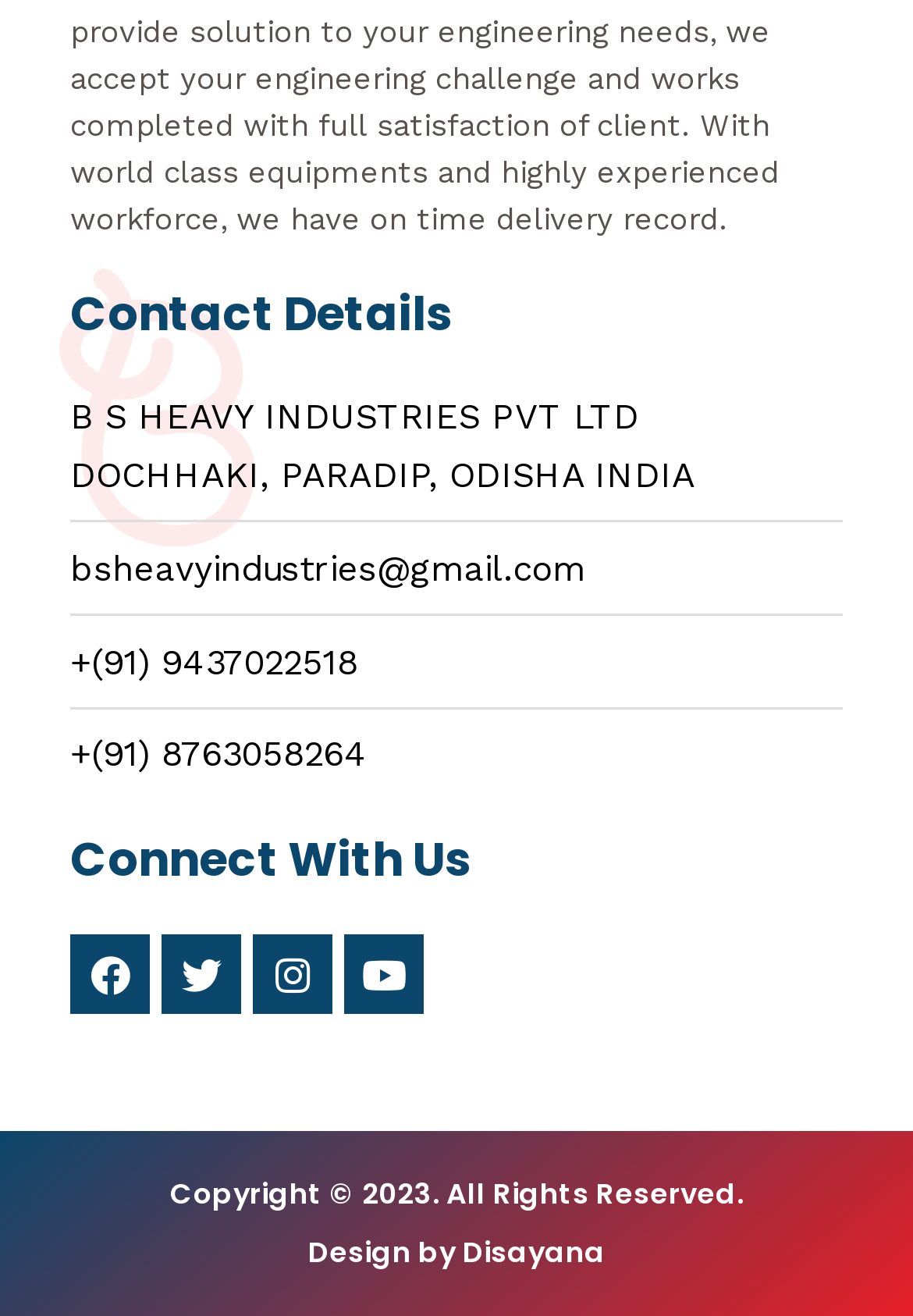What is the country where the company is located?
Please provide a detailed and thorough answer to the question.

The country can be found in the static text element 'B S HEAVY INDUSTRIES PVT LTD DOCHHAKI, PARADIP, ODISHA INDIA' which is located at the top of the webpage.